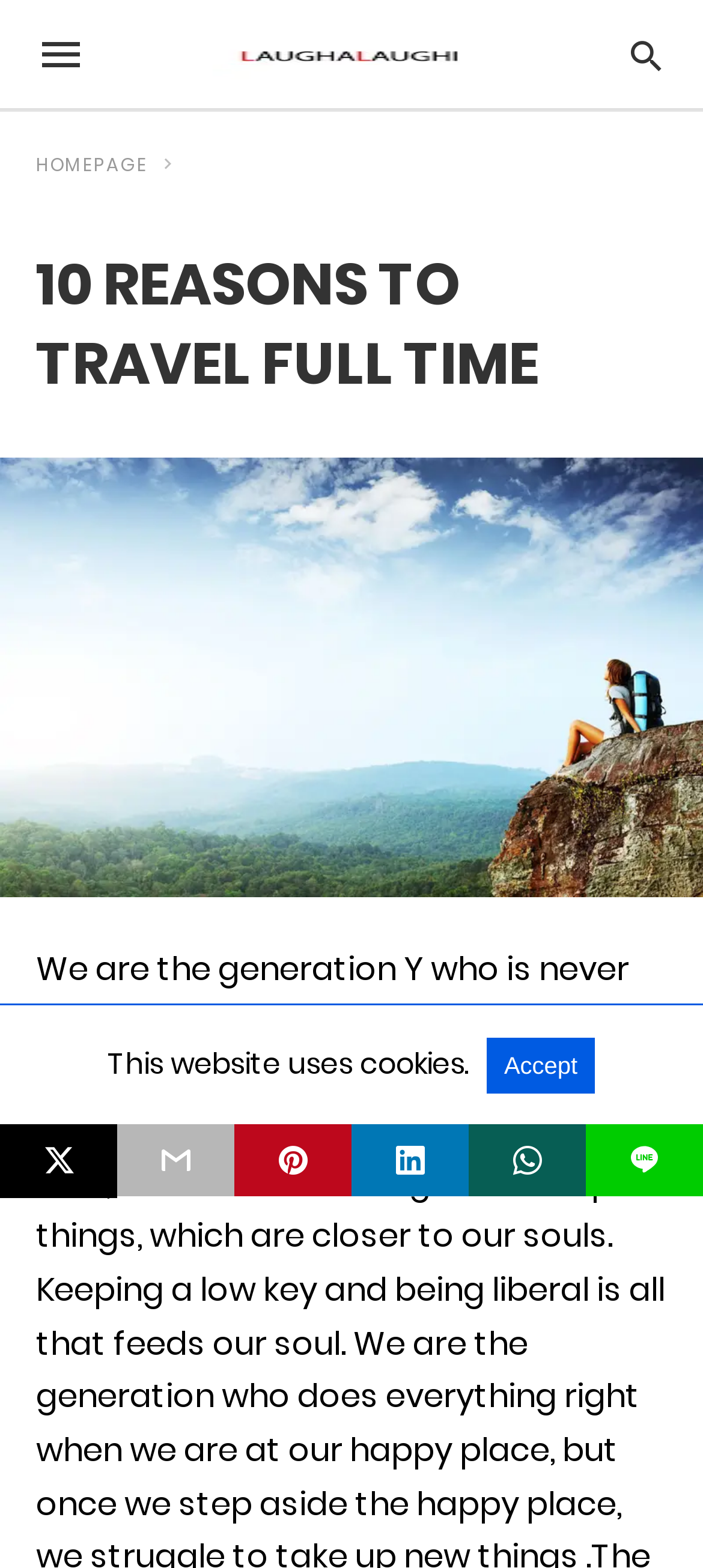Using the element description: "parent_node: Home title="back to top"", determine the bounding box coordinates. The coordinates should be in the format [left, top, right, bottom], with values between 0 and 1.

[0.821, 0.642, 0.949, 0.7]